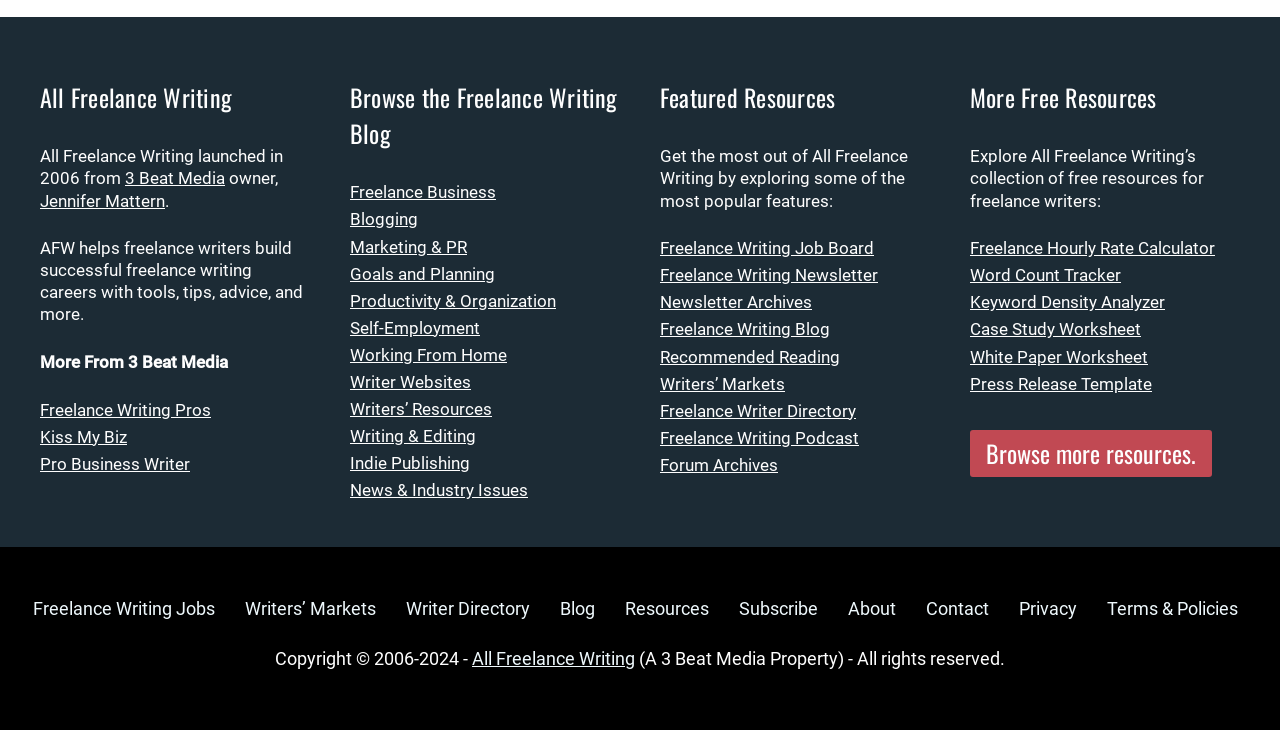Please specify the bounding box coordinates of the clickable section necessary to execute the following command: "Explore Freelance Hourly Rate Calculator".

[0.758, 0.326, 0.949, 0.354]